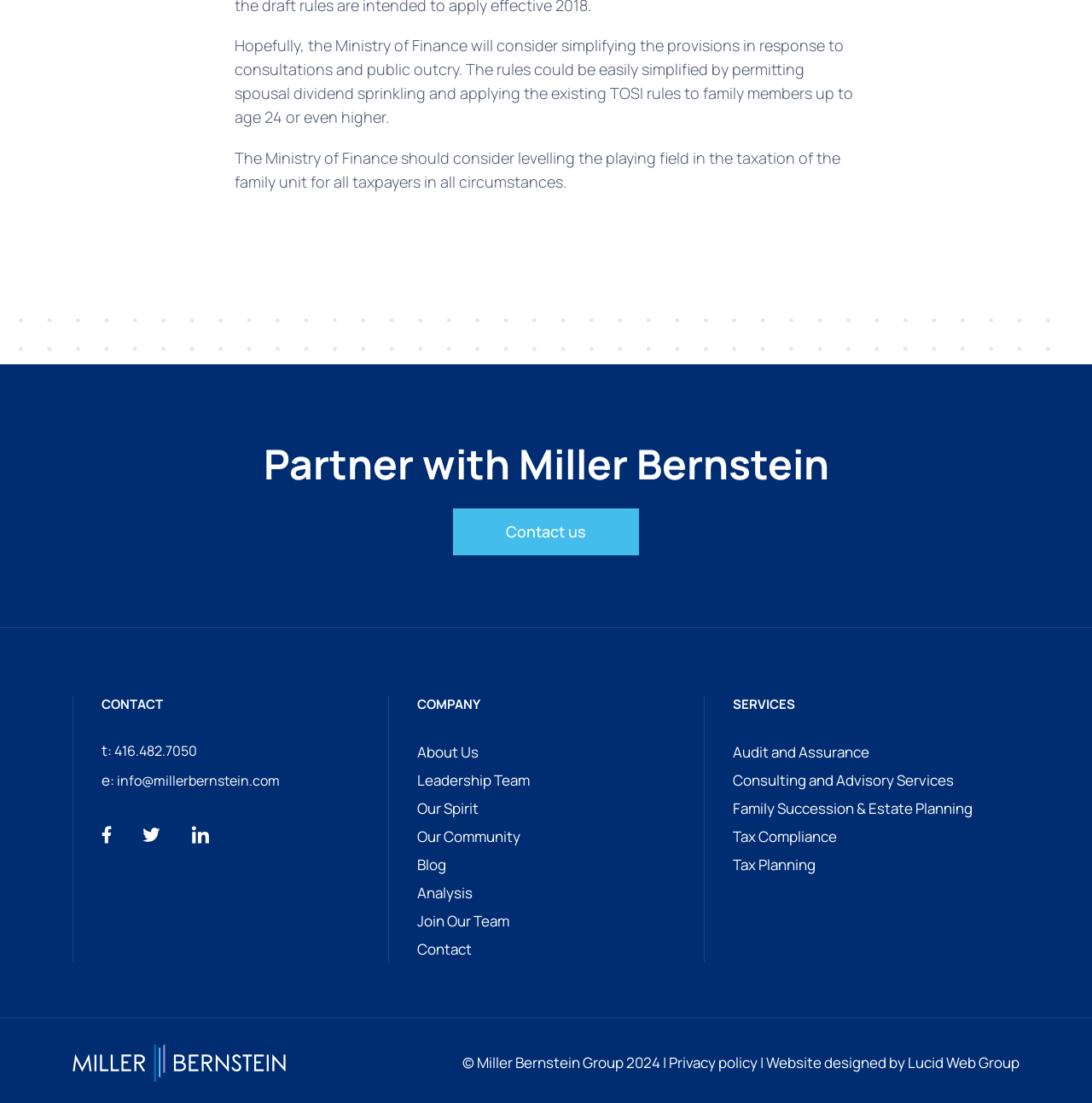Pinpoint the bounding box coordinates of the element you need to click to execute the following instruction: "Learn about Audit and Assurance services". The bounding box should be represented by four float numbers between 0 and 1, in the format [left, top, right, bottom].

[0.671, 0.671, 0.796, 0.694]